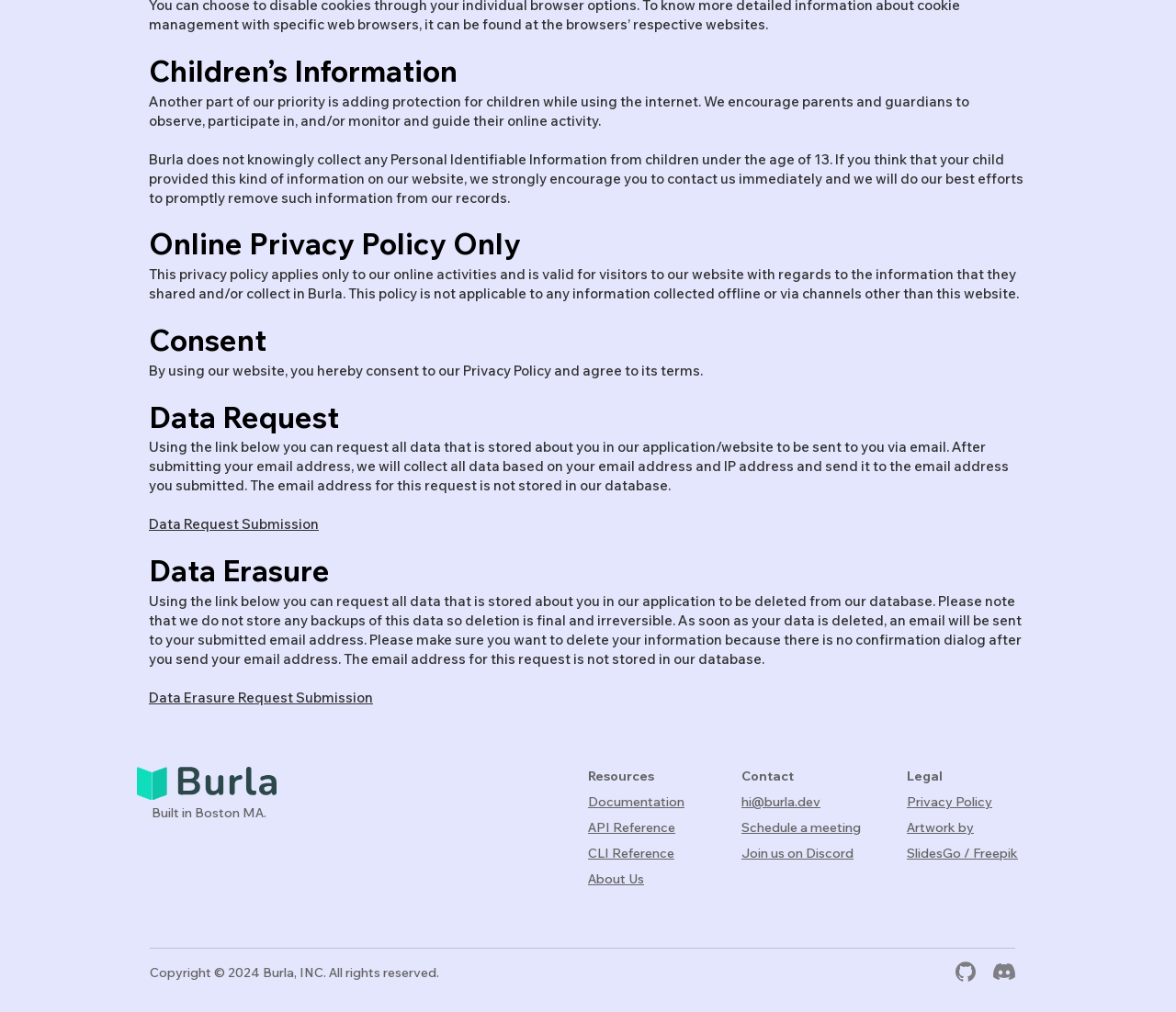Refer to the image and offer a detailed explanation in response to the question: What is the purpose of the privacy policy?

The webpage mentions that one of their priorities is adding protection for children while using the internet, and the privacy policy is part of this effort, implying that the purpose of the privacy policy is to protect children's information.